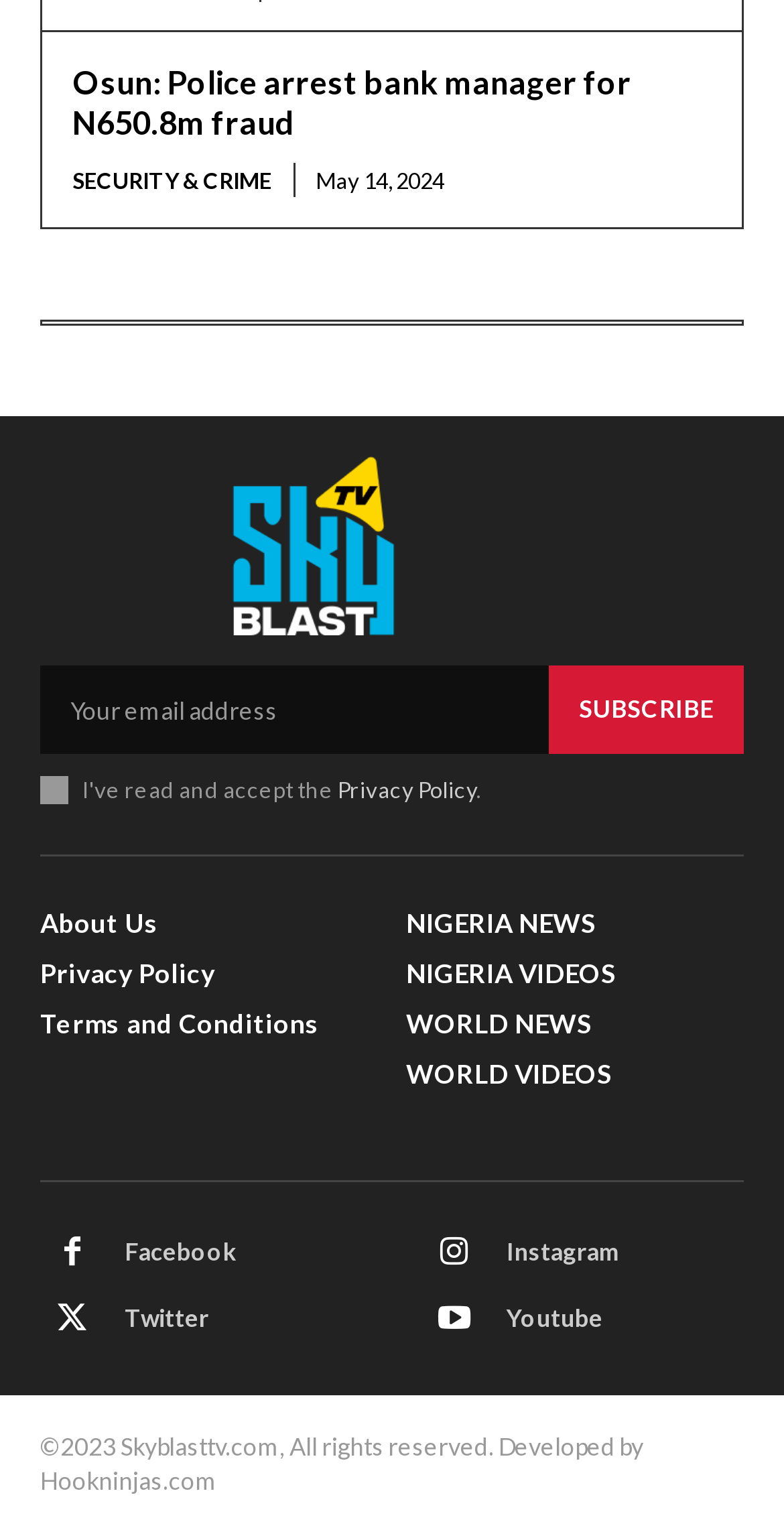Please identify the bounding box coordinates of the element's region that I should click in order to complete the following instruction: "Click the subscribe button". The bounding box coordinates consist of four float numbers between 0 and 1, i.e., [left, top, right, bottom].

[0.7, 0.434, 0.949, 0.492]